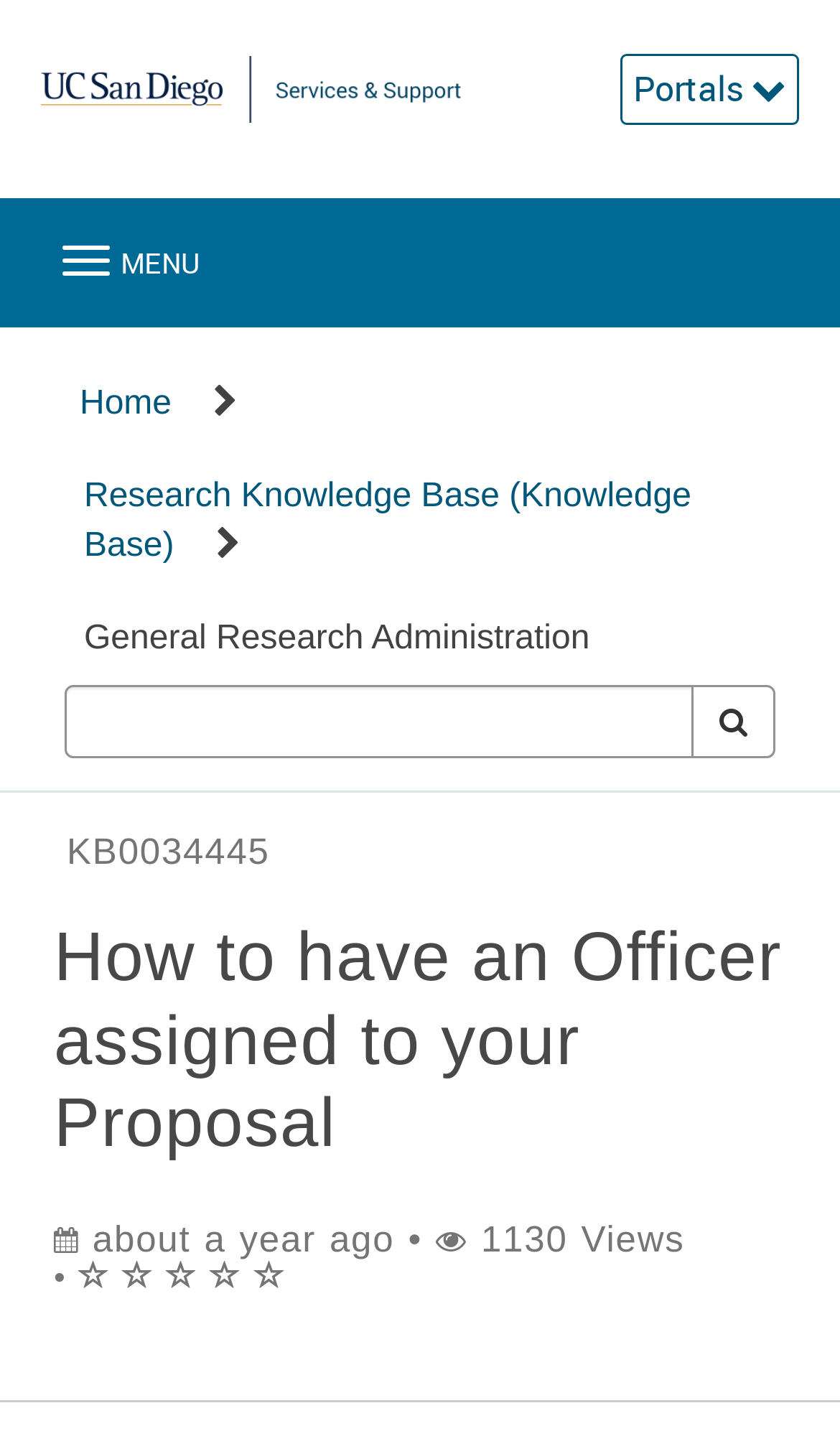Find the bounding box coordinates of the area to click in order to follow the instruction: "Search for a keyword".

[0.077, 0.472, 0.826, 0.522]